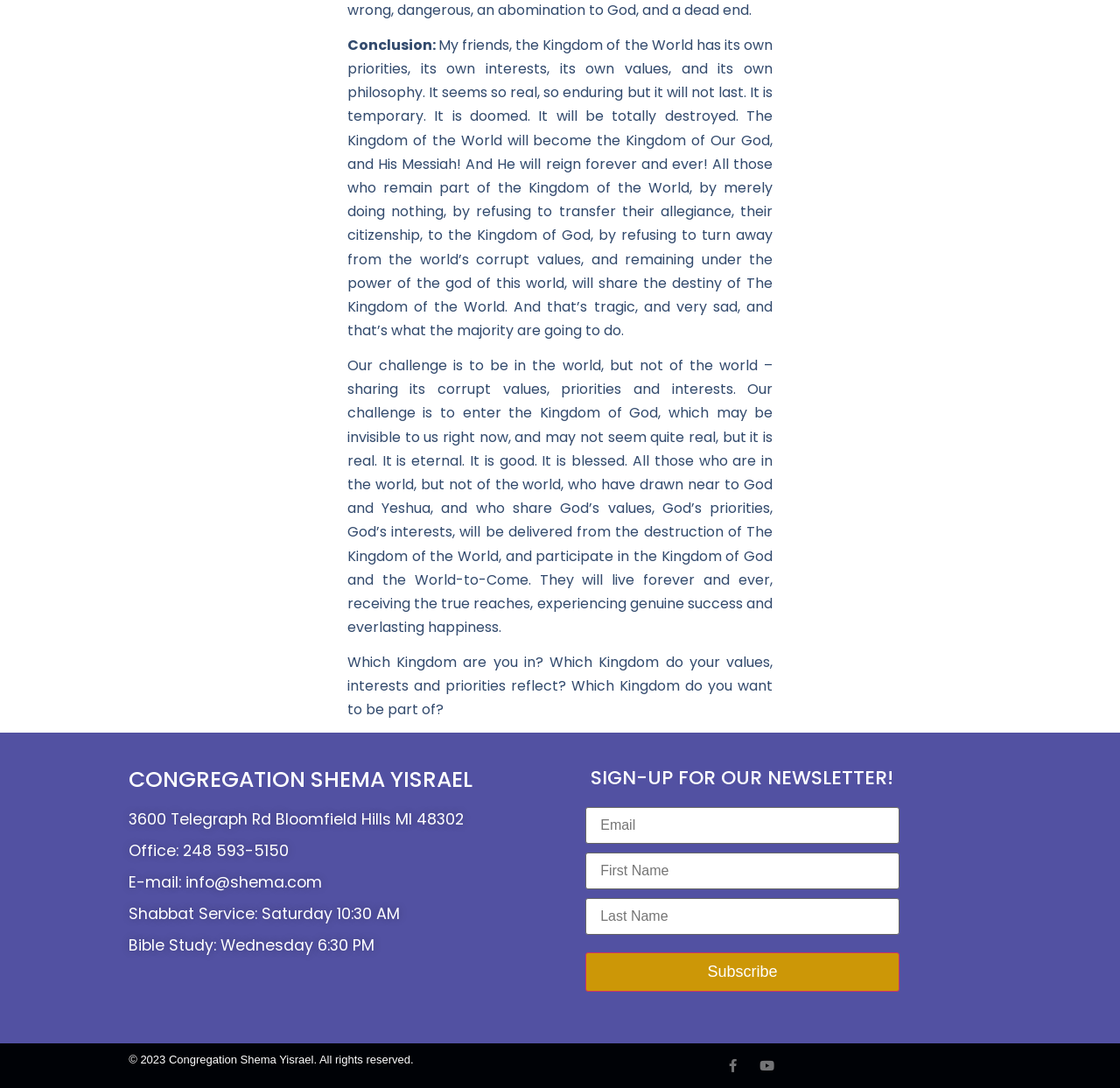What social media platforms are linked at the bottom of the page?
Please answer the question with as much detail and depth as you can.

I found the answer by looking at the link elements with the text 'Facebook-f ' and 'Youtube ' which are located at the bottom of the page, below the copyright information.